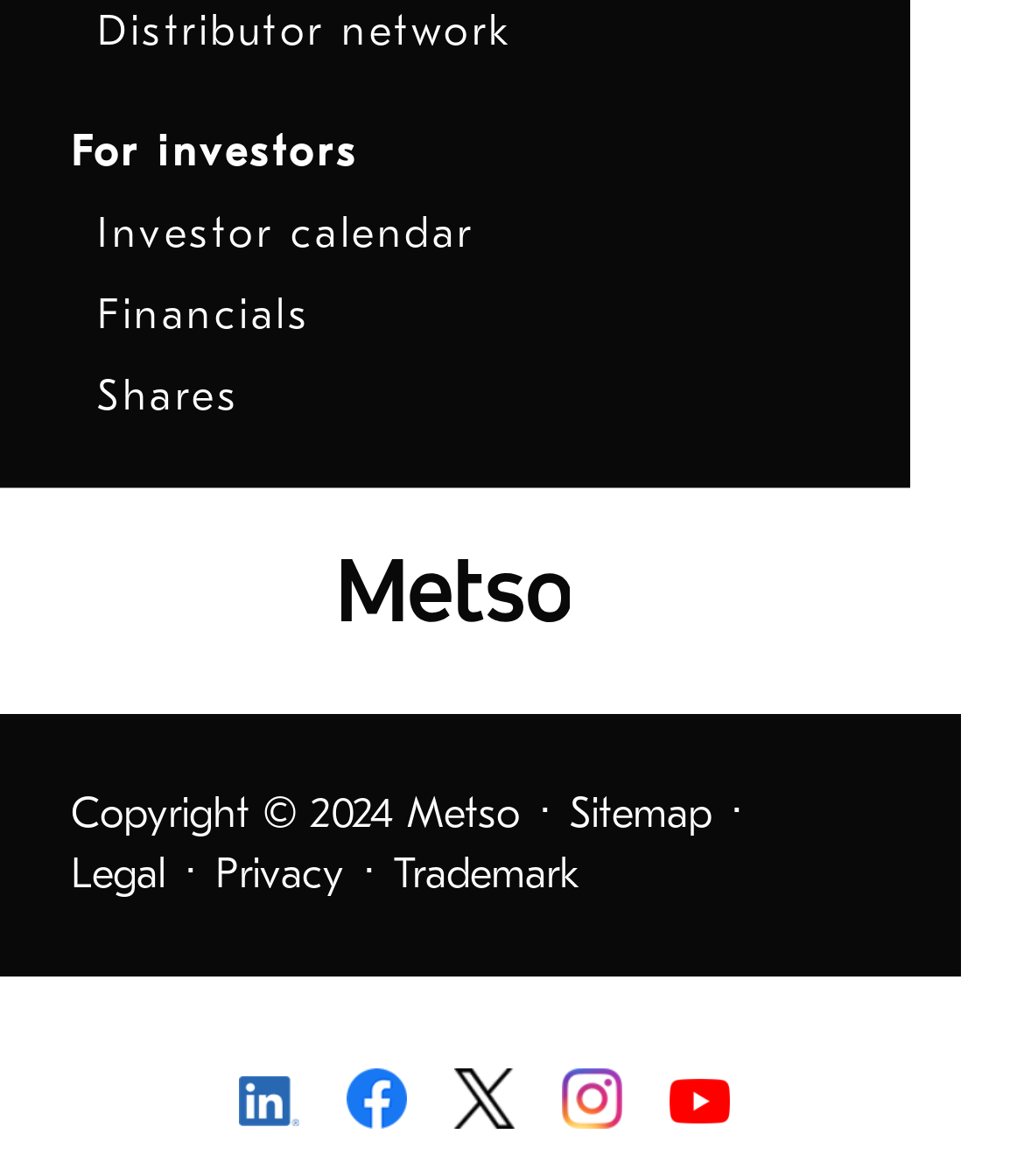Can you provide the bounding box coordinates for the element that should be clicked to implement the instruction: "Visit LinkedIn page"?

[0.234, 0.913, 0.293, 0.953]